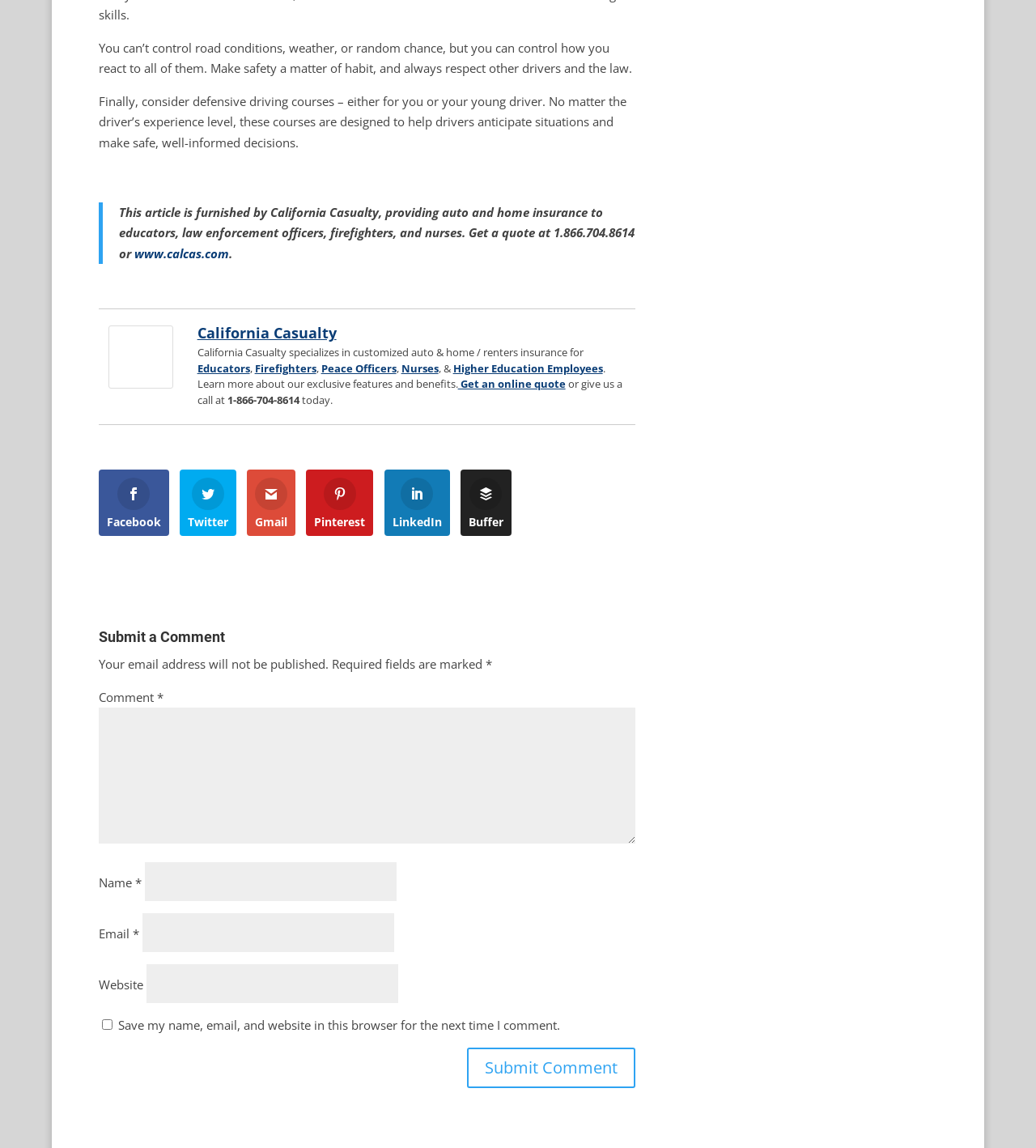Identify the bounding box coordinates for the element you need to click to achieve the following task: "Enter your name". The coordinates must be four float values ranging from 0 to 1, formatted as [left, top, right, bottom].

[0.14, 0.751, 0.383, 0.785]